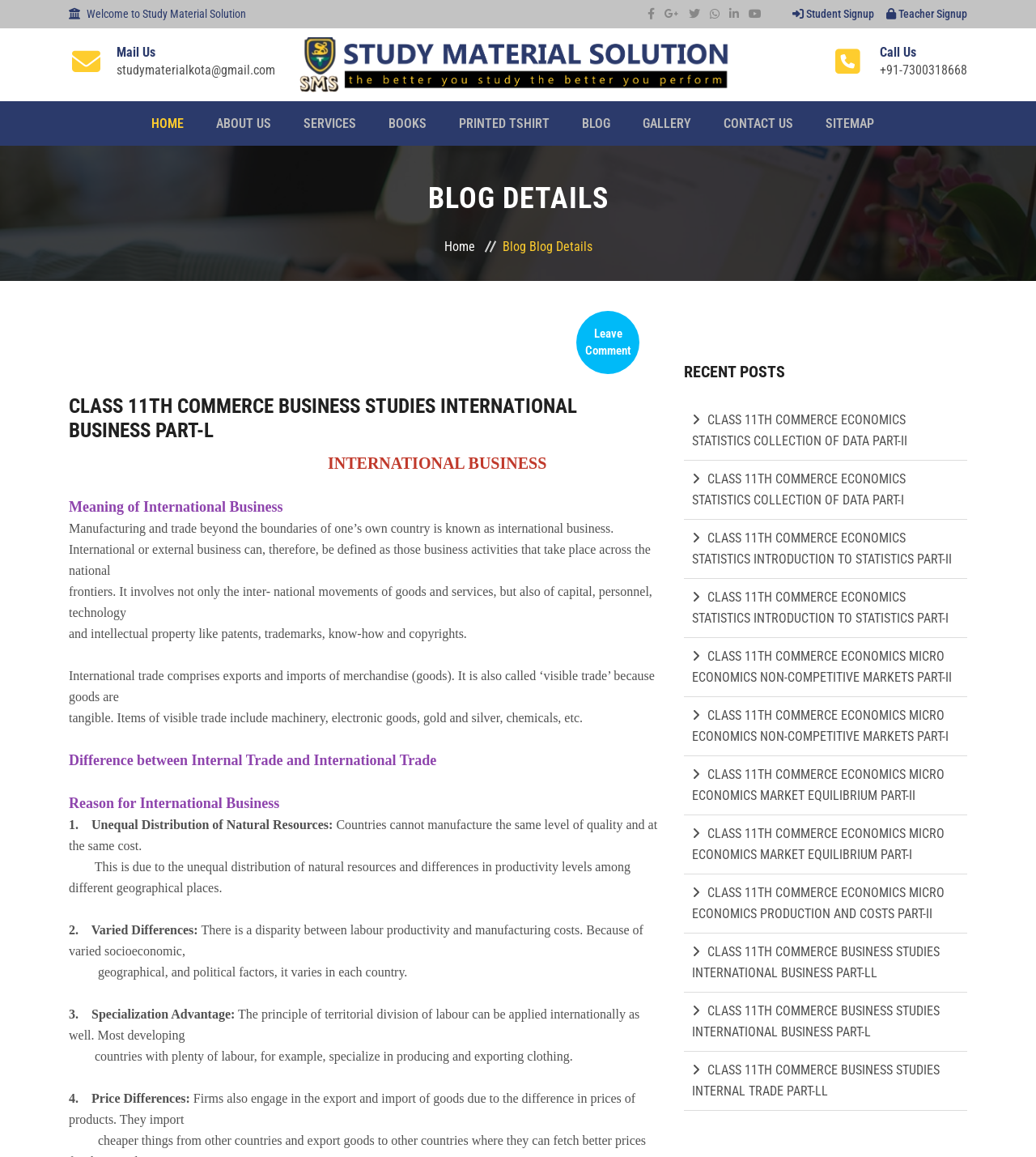Analyze the image and provide a detailed answer to the question: What is the topic of the blog details?

The topic of the blog details can be determined by looking at the heading 'BLOG DETAILS' and the subsequent text, which discusses international business, its meaning, and its characteristics.